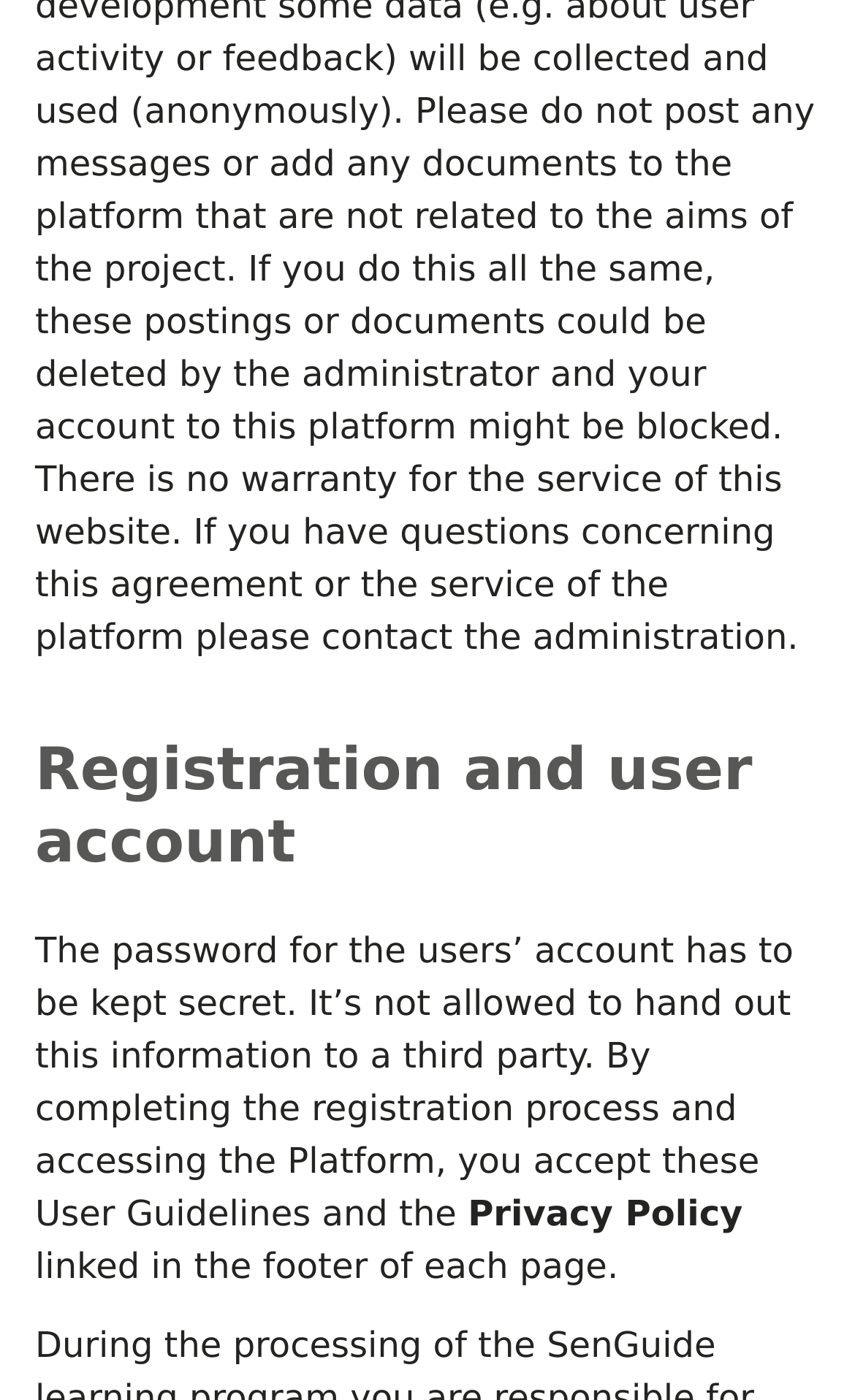Please predict the bounding box coordinates (top-left x, top-left y, bottom-right x, bottom-right y) for the UI element in the screenshot that fits the description: Individual privacy settings

[0.205, 0.243, 0.795, 0.278]